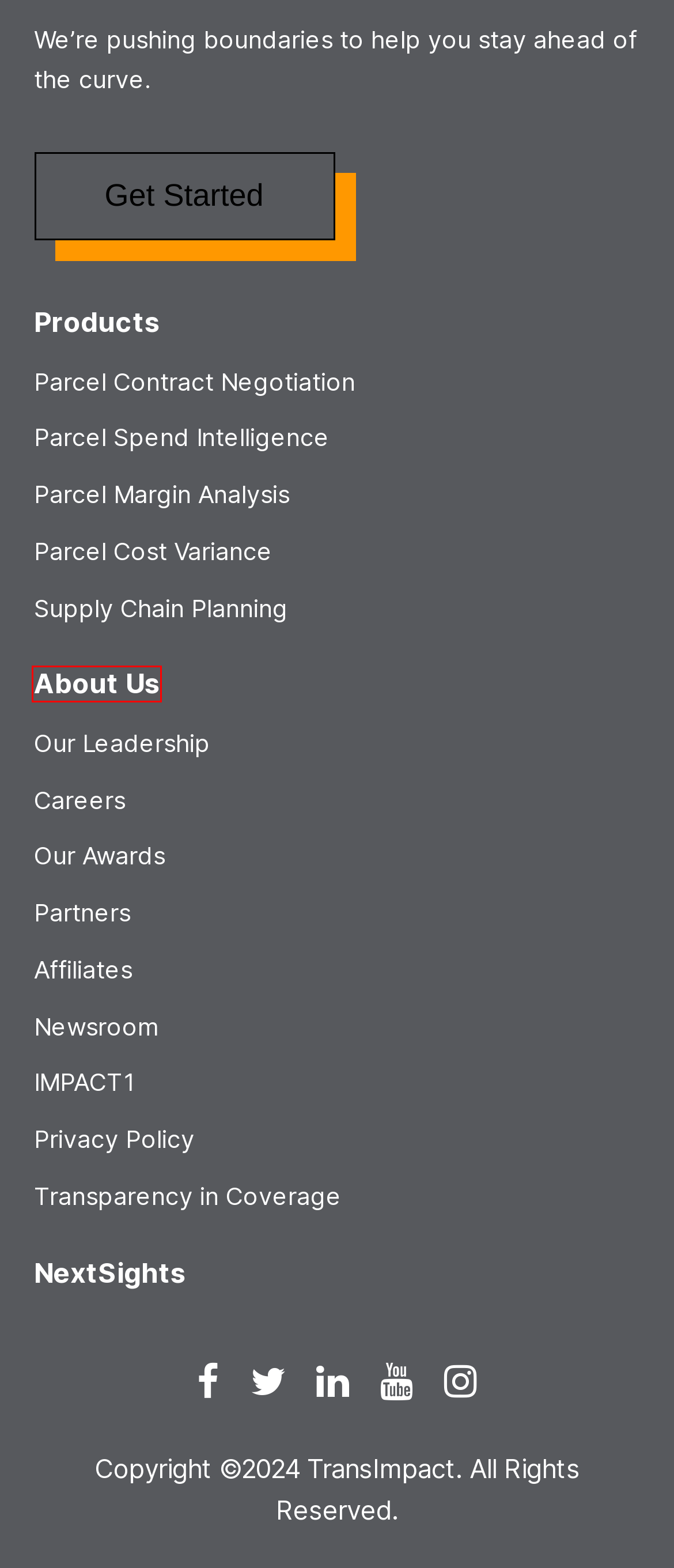Inspect the provided webpage screenshot, concentrating on the element within the red bounding box. Select the description that best represents the new webpage after you click the highlighted element. Here are the candidates:
A. Parcel Margin Analysis - TransImpact
B. Career Opportunities | TransImpact
C. Parcel Cost Variance Delivers Clear Cost Visibility | TransImpact
D. Experience Smarter Shipping With Parcel Spend Management Solutions
E. Partner Opportunities | TransImpact
F. Best Parcel Contract Negotiation - TransImpact
G. About Us - TransImpact
H. Privacy Policy - TransImpact

G